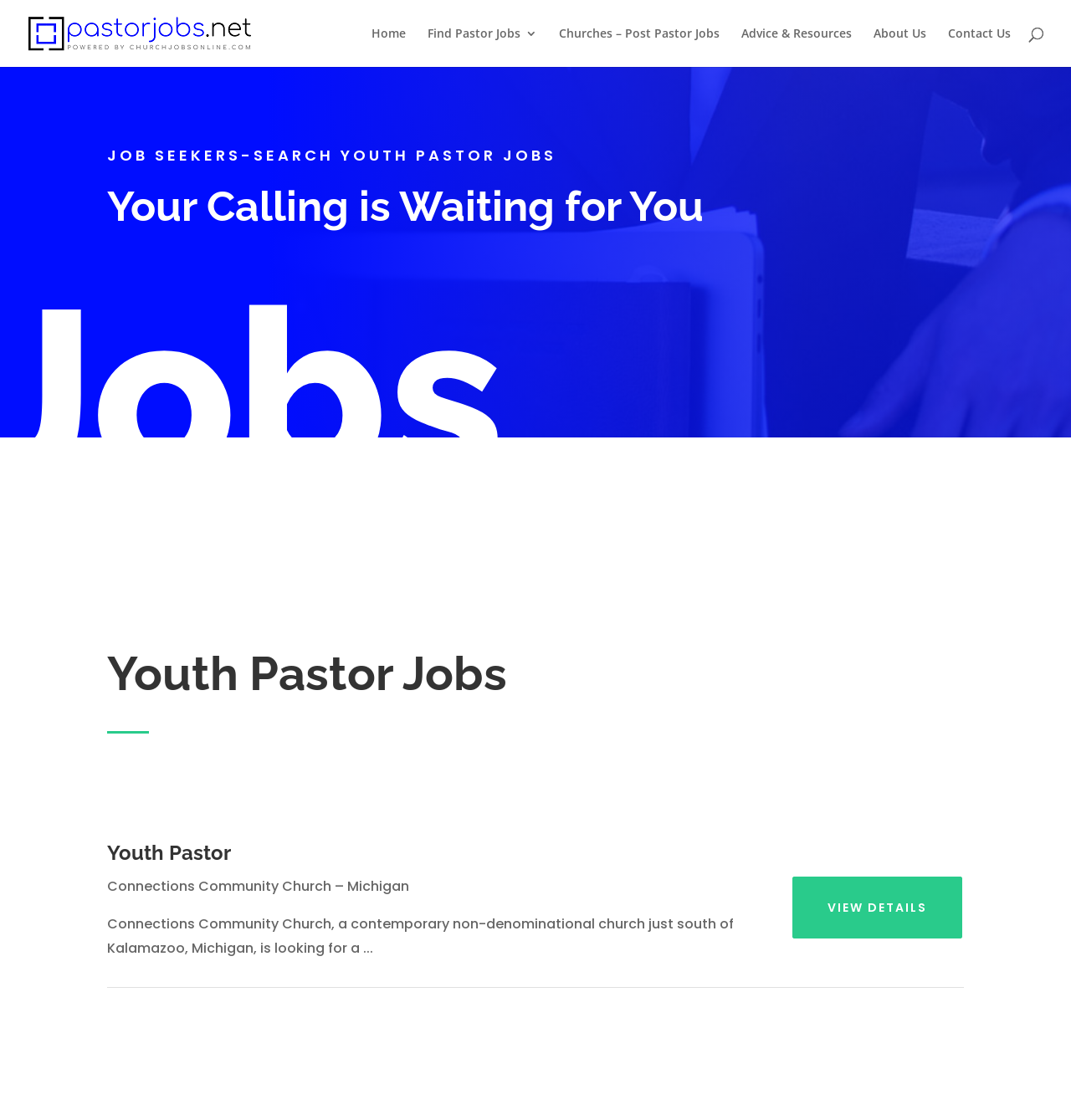Locate the bounding box coordinates of the element that should be clicked to fulfill the instruction: "Go to Home".

[0.347, 0.025, 0.379, 0.06]